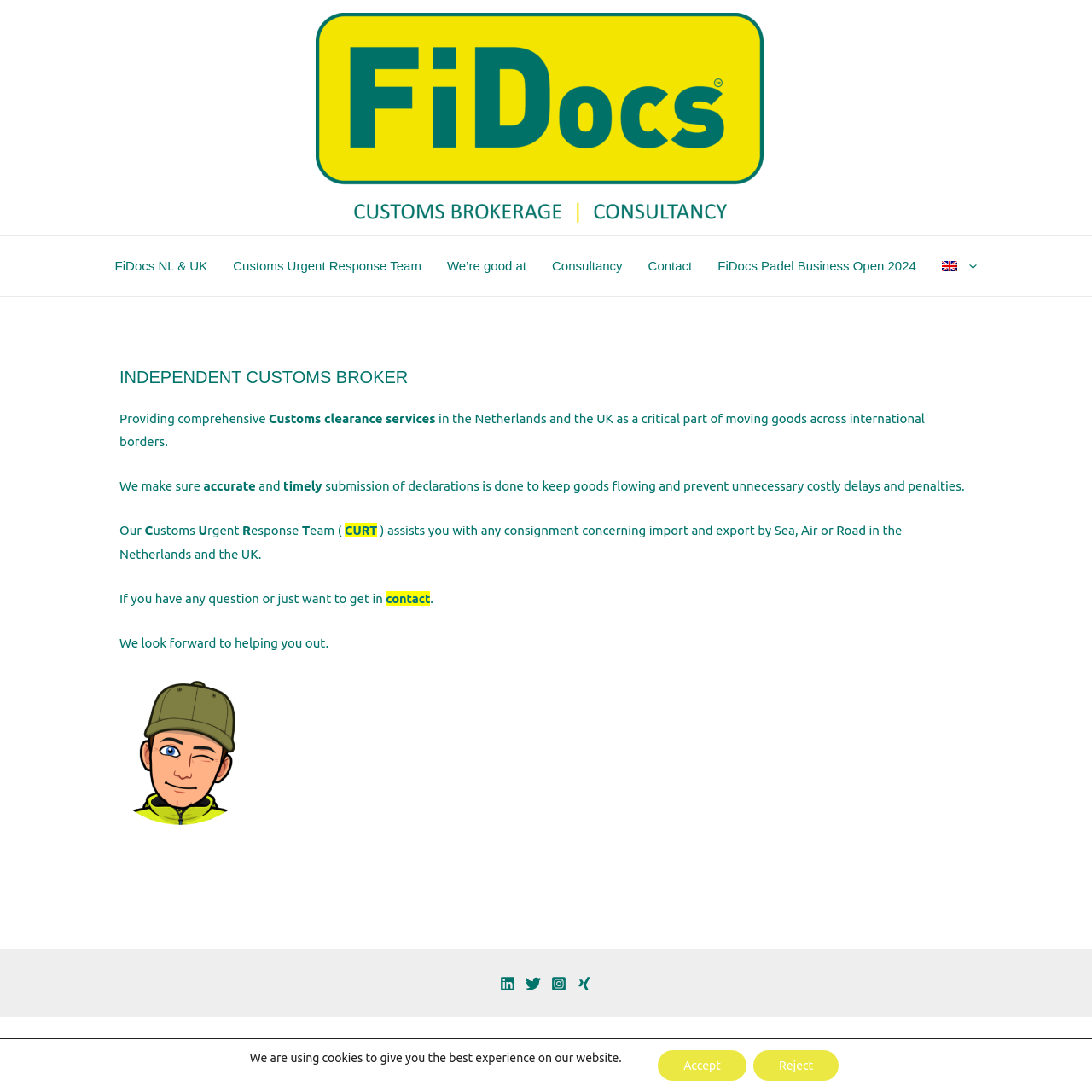What is the purpose of the Customs Urgent Response Team?
Refer to the image and offer an in-depth and detailed answer to the question.

According to the webpage, the Customs Urgent Response Team (CURT) assists with any consignment concerning import and export by Sea, Air or Road in the Netherlands and the UK.